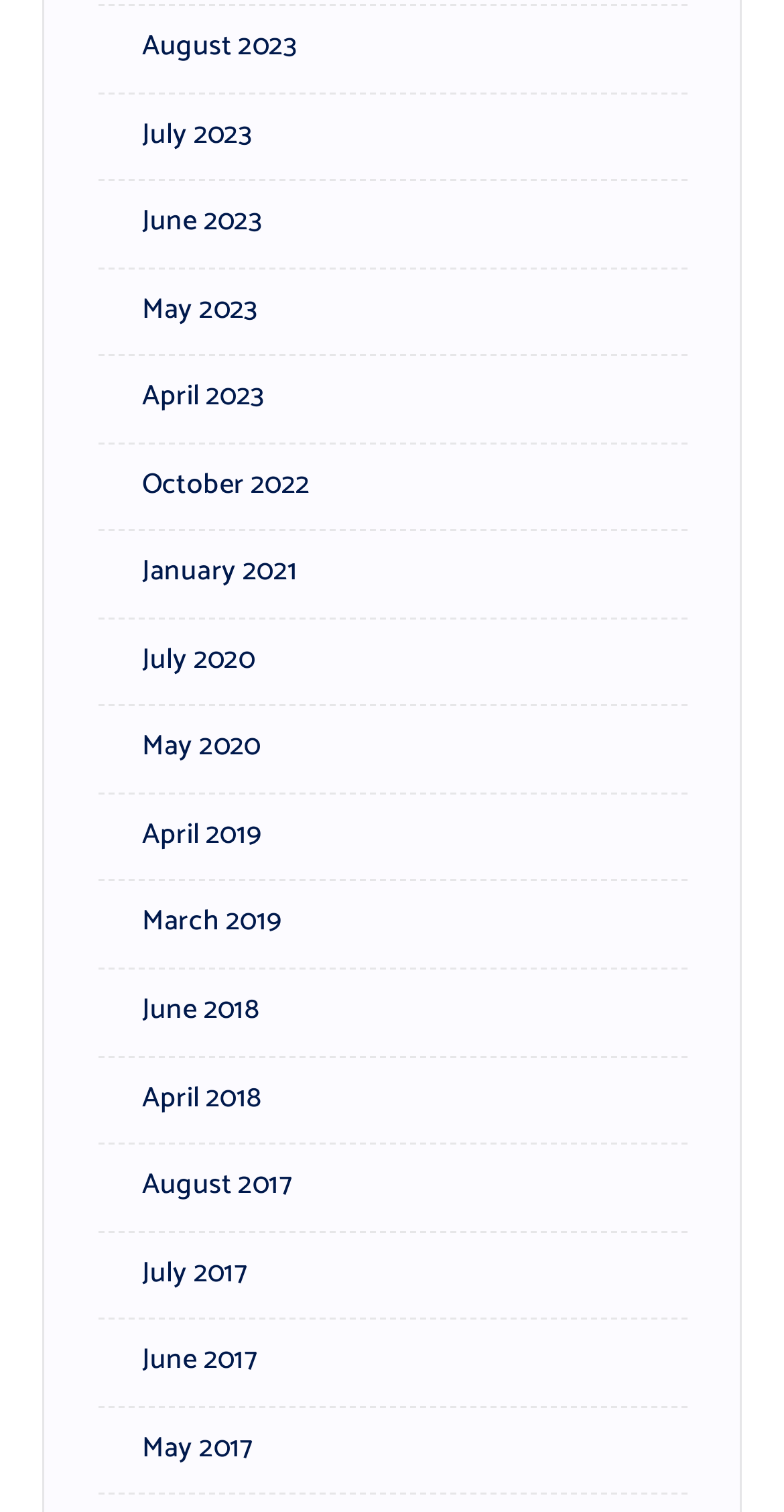Find the bounding box coordinates for the area that must be clicked to perform this action: "view July 2020".

[0.124, 0.423, 0.325, 0.453]